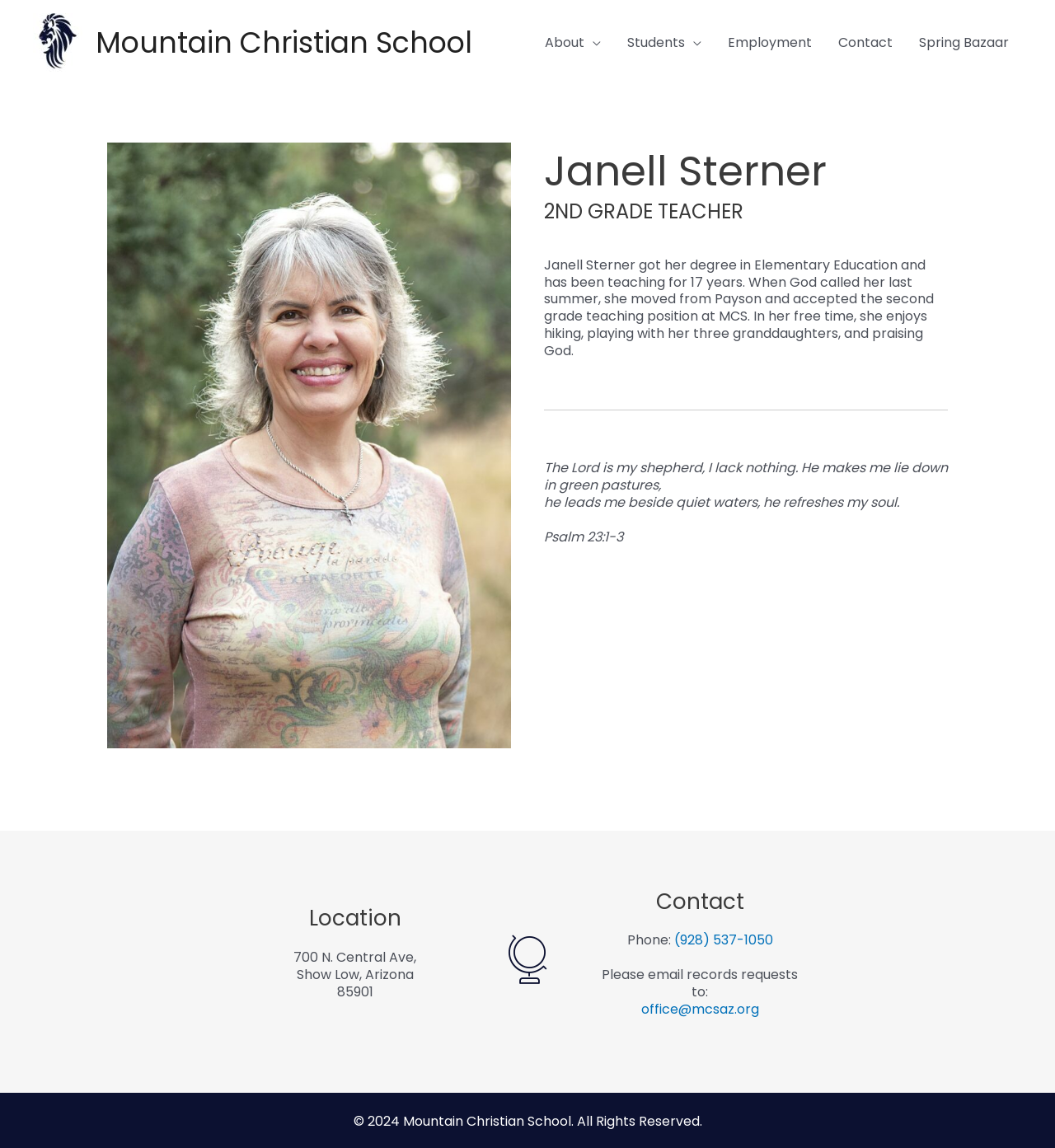Could you specify the bounding box coordinates for the clickable section to complete the following instruction: "Visit the About page"?

[0.504, 0.0, 0.582, 0.074]